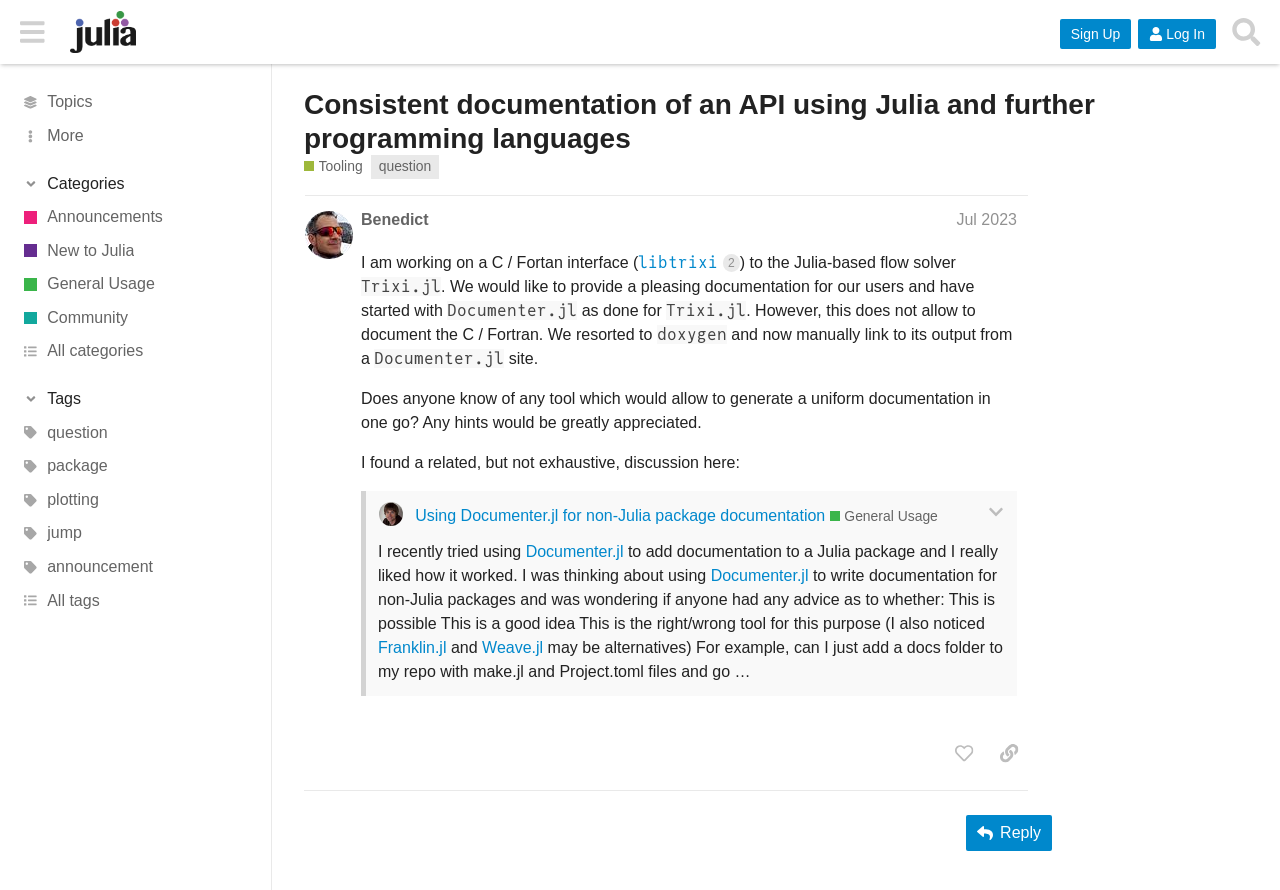Respond to the question below with a single word or phrase:
How many links are there in the 'Tags' section?

6